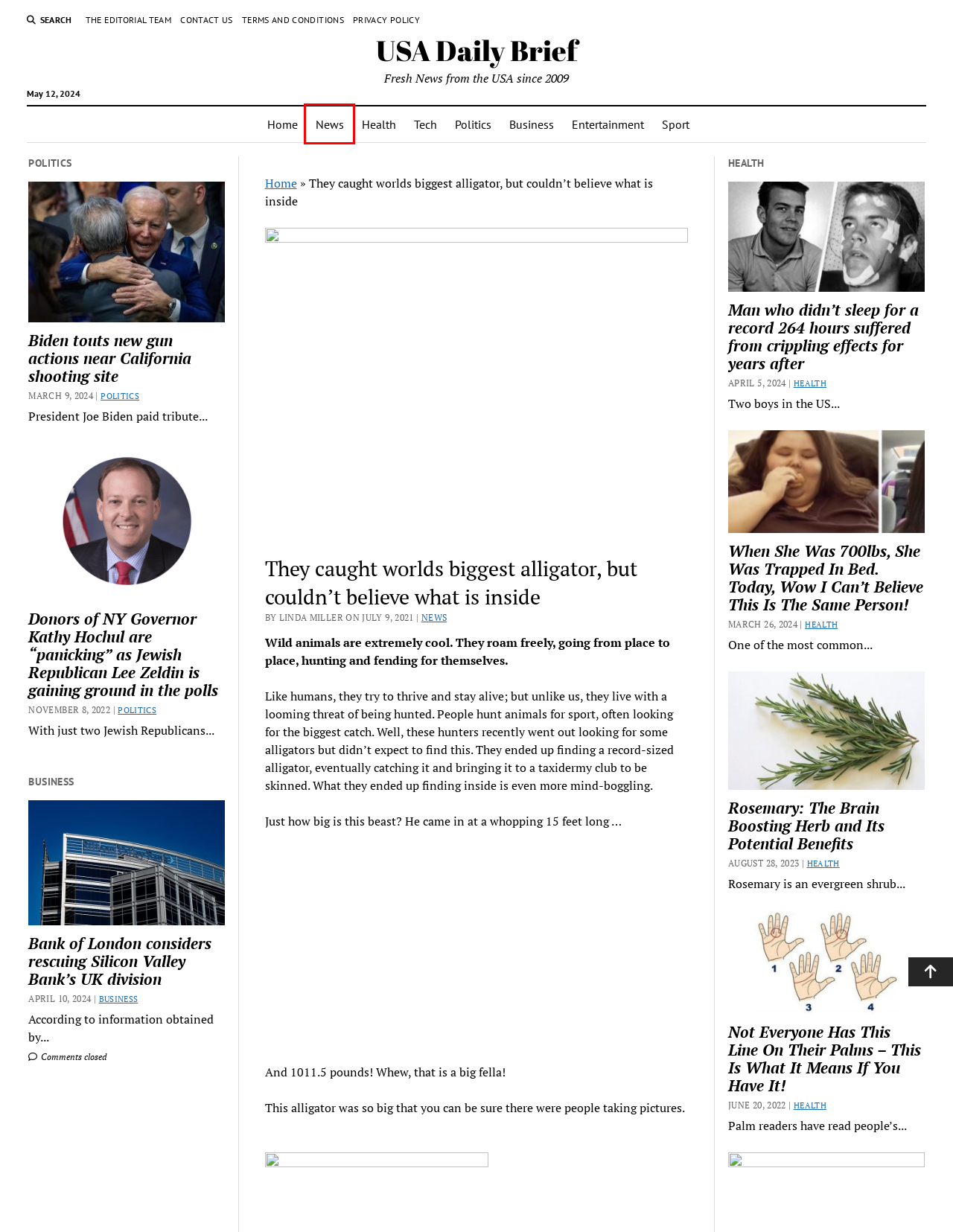With the provided screenshot showing a webpage and a red bounding box, determine which webpage description best fits the new page that appears after clicking the element inside the red box. Here are the options:
A. Sport Archives - USA Daily Brief
B. Politics Archives - USA Daily Brief
C. Privacy Policy - USA Daily Brief
D. Not Everyone Has This Line On Their Palms – This Is What It Means If You Have It! - USA Daily Brief
E. News Archives - USA Daily Brief
F. Rosemary: The Brain Boosting Herb and Its Potential Benefits - USA Daily Brief
G. Entertainment Archives - USA Daily Brief
H. Business Archives - USA Daily Brief

E